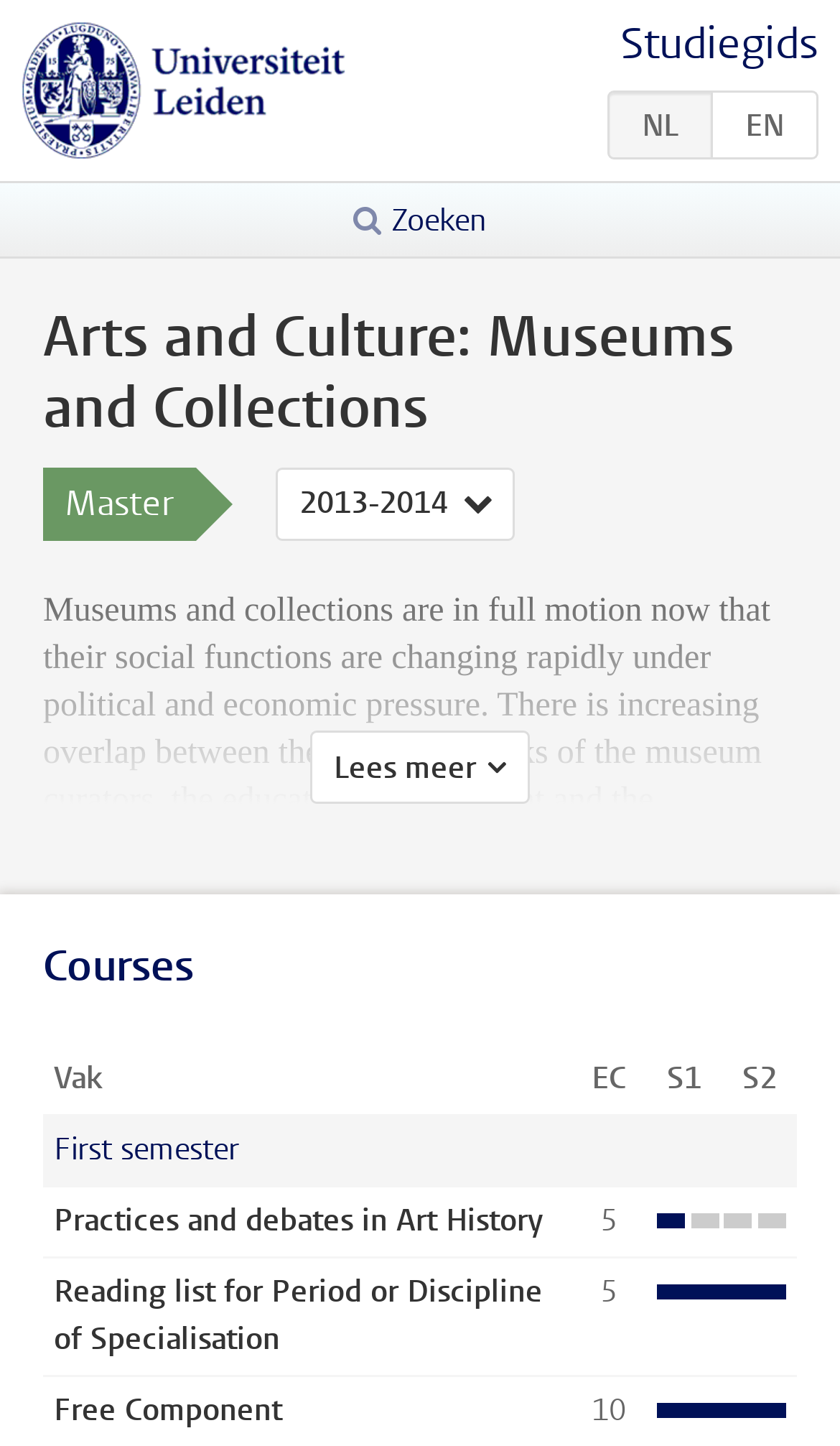What is the language of the webpage?
Examine the image closely and answer the question with as much detail as possible.

The language of the webpage can be determined by looking at the top-right corner, where there are links to switch between 'Nederlands' (Dutch) and 'EN' (English).